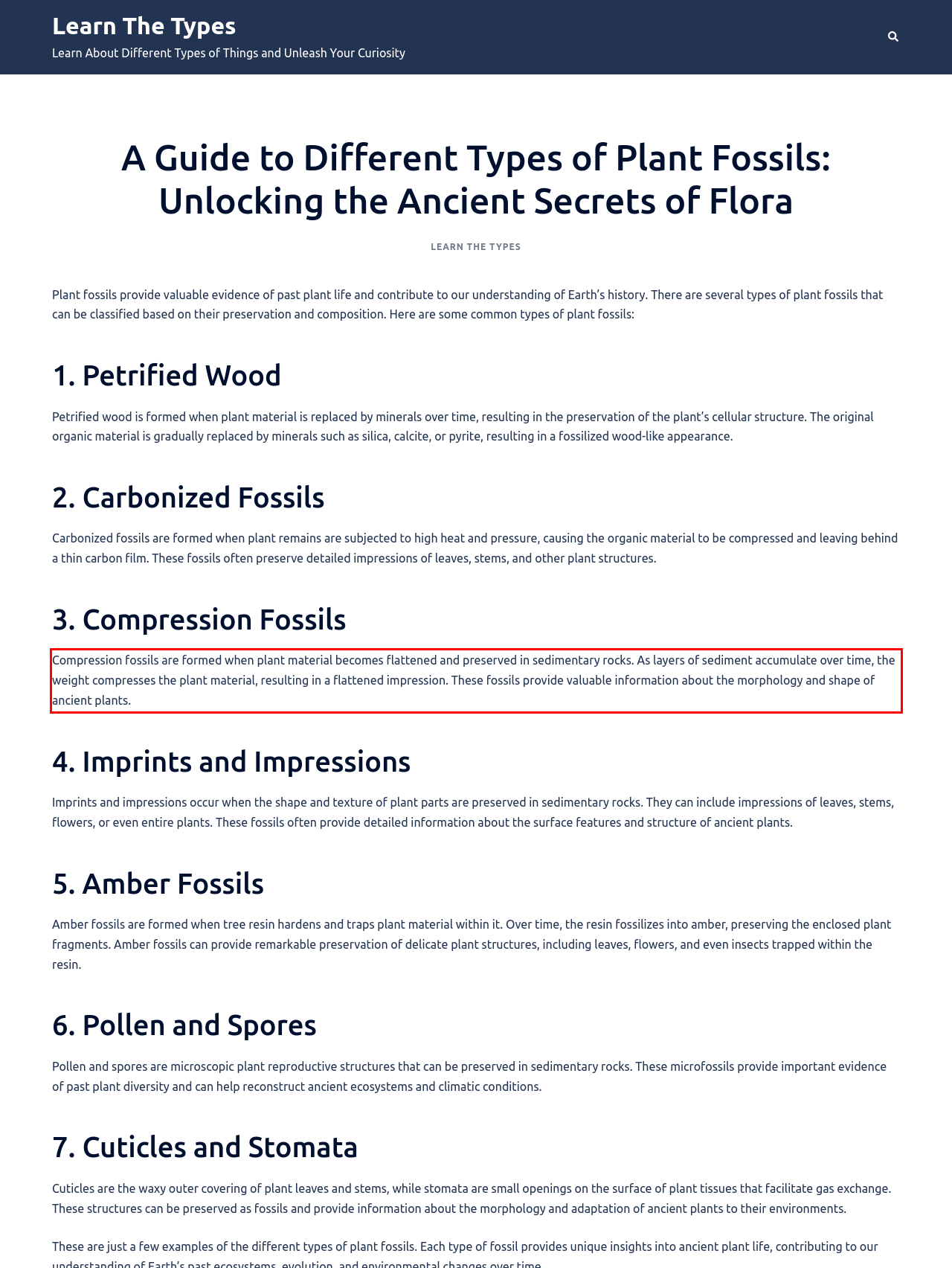You have a screenshot of a webpage with a red bounding box. Identify and extract the text content located inside the red bounding box.

Compression fossils are formed when plant material becomes flattened and preserved in sedimentary rocks. As layers of sediment accumulate over time, the weight compresses the plant material, resulting in a flattened impression. These fossils provide valuable information about the morphology and shape of ancient plants.